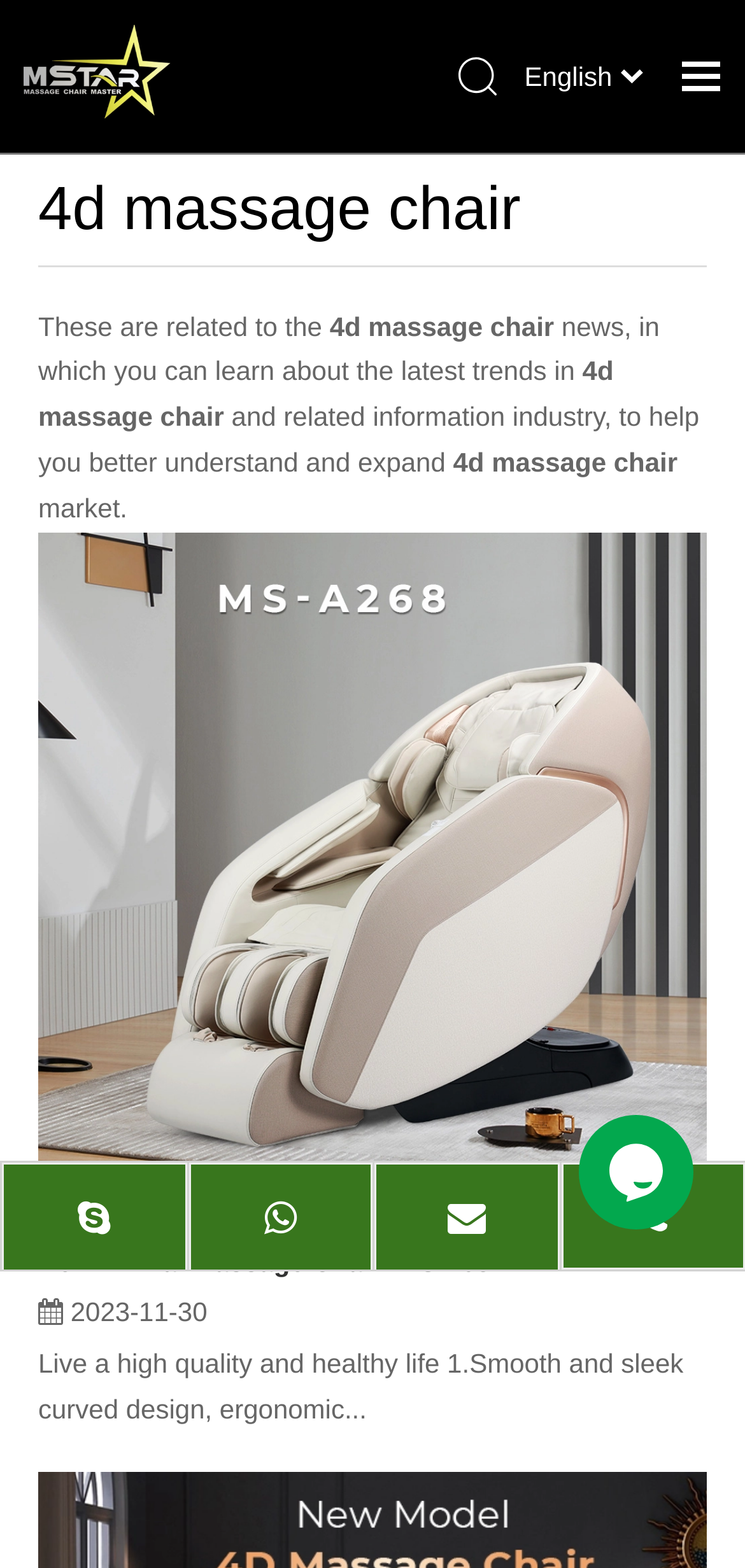Locate the UI element that matches the description alt="New Airrval Massage Chair -MS-268" in the webpage screenshot. Return the bounding box coordinates in the format (top-left x, top-left y, bottom-right x, bottom-right y), with values ranging from 0 to 1.

[0.051, 0.339, 0.949, 0.765]